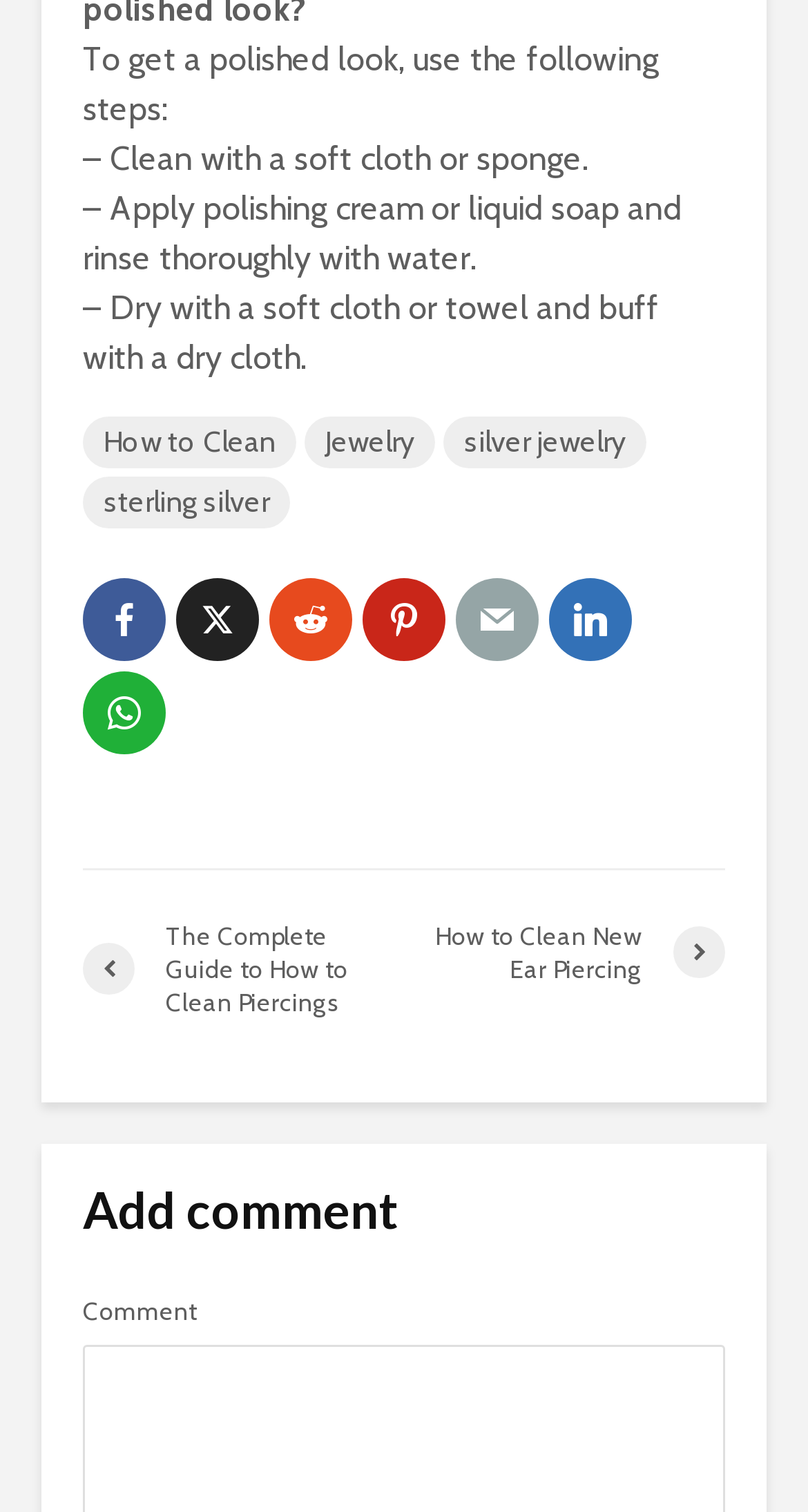Bounding box coordinates should be in the format (top-left x, top-left y, bottom-right x, bottom-right y) and all values should be floating point numbers between 0 and 1. Determine the bounding box coordinate for the UI element described as: silver jewelry

[0.549, 0.275, 0.8, 0.309]